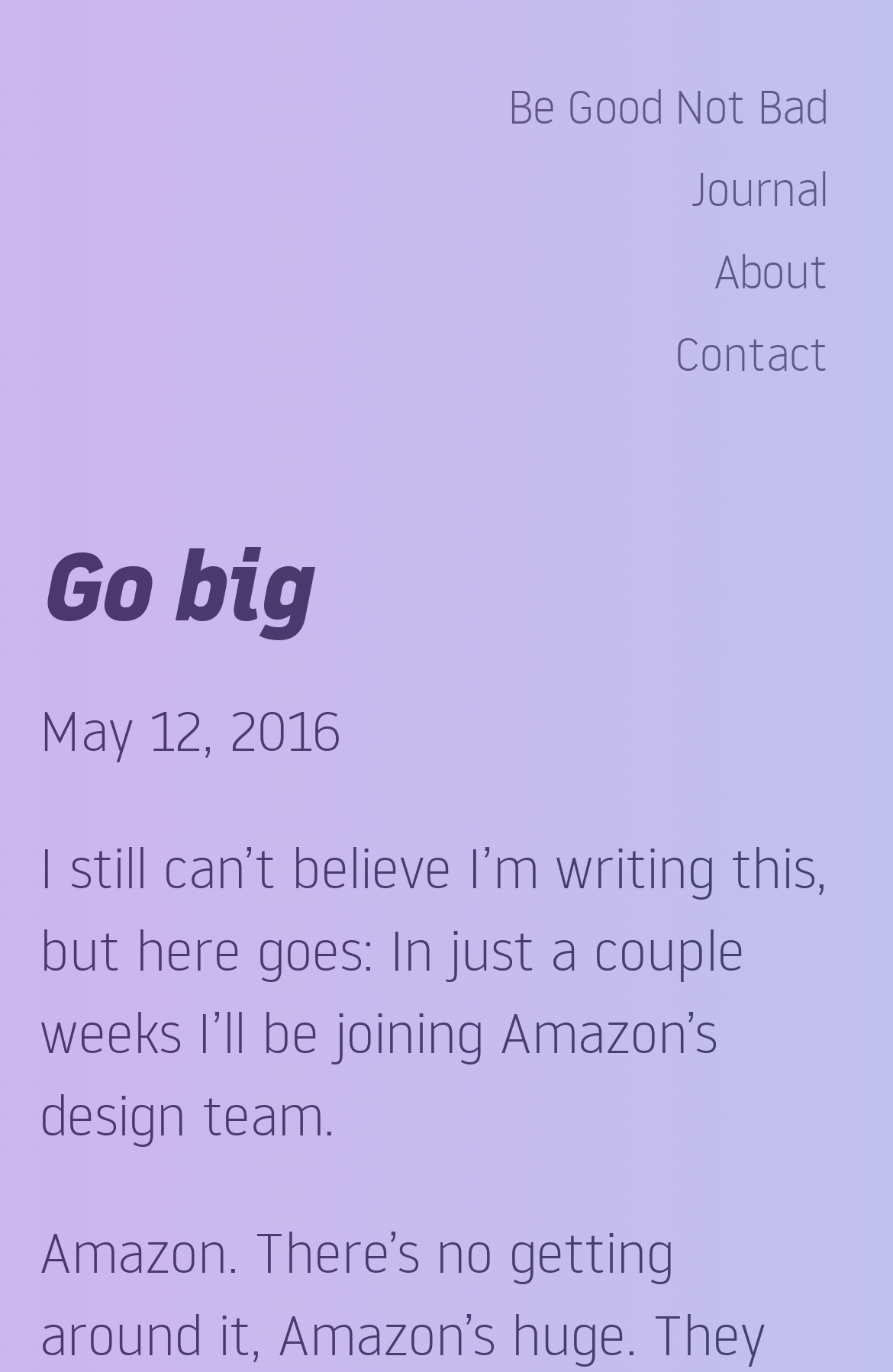What is the title of the latest article?
Identify the answer in the screenshot and reply with a single word or phrase.

Go big